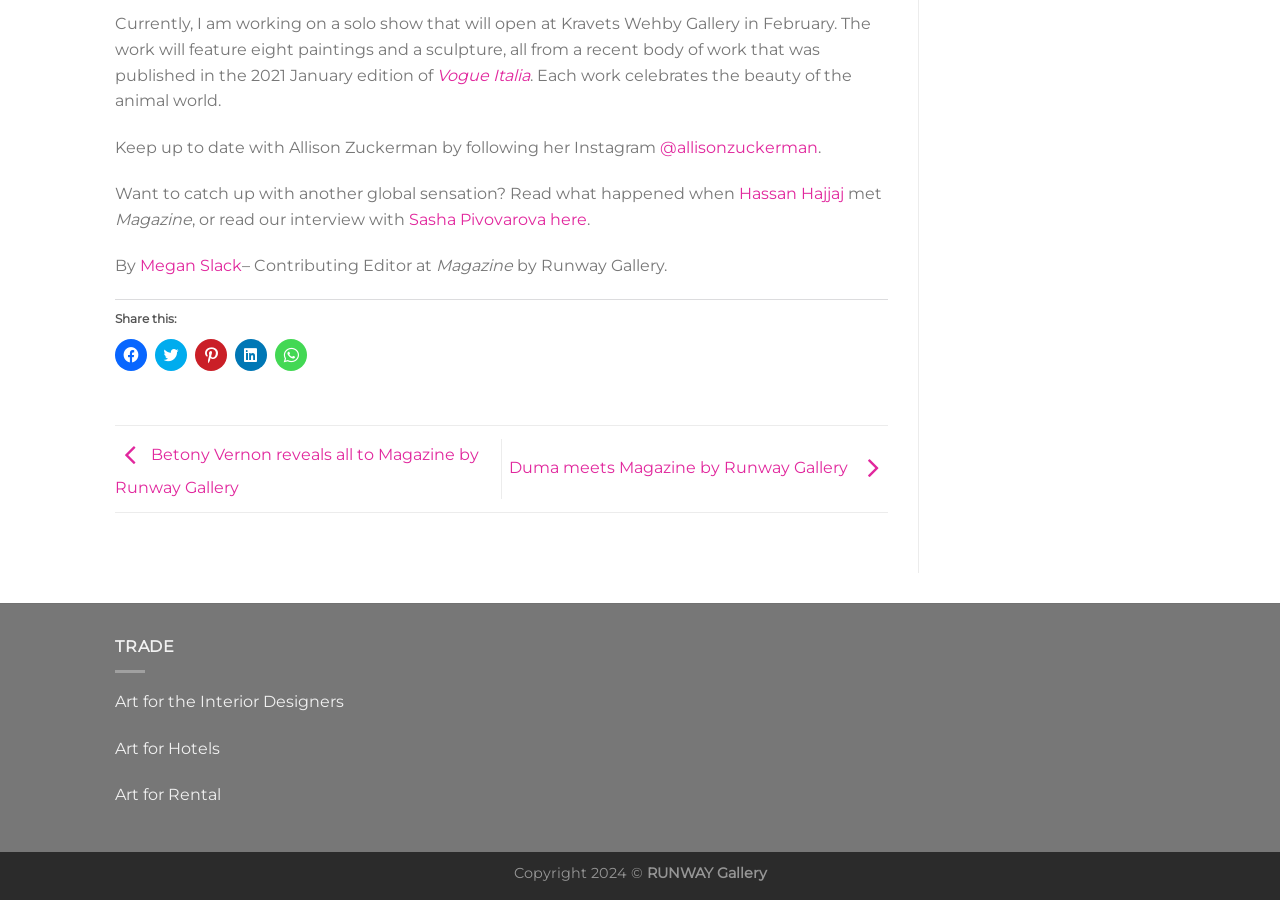What is the name of the magazine mentioned in the webpage?
Using the image, answer in one word or phrase.

Magazine